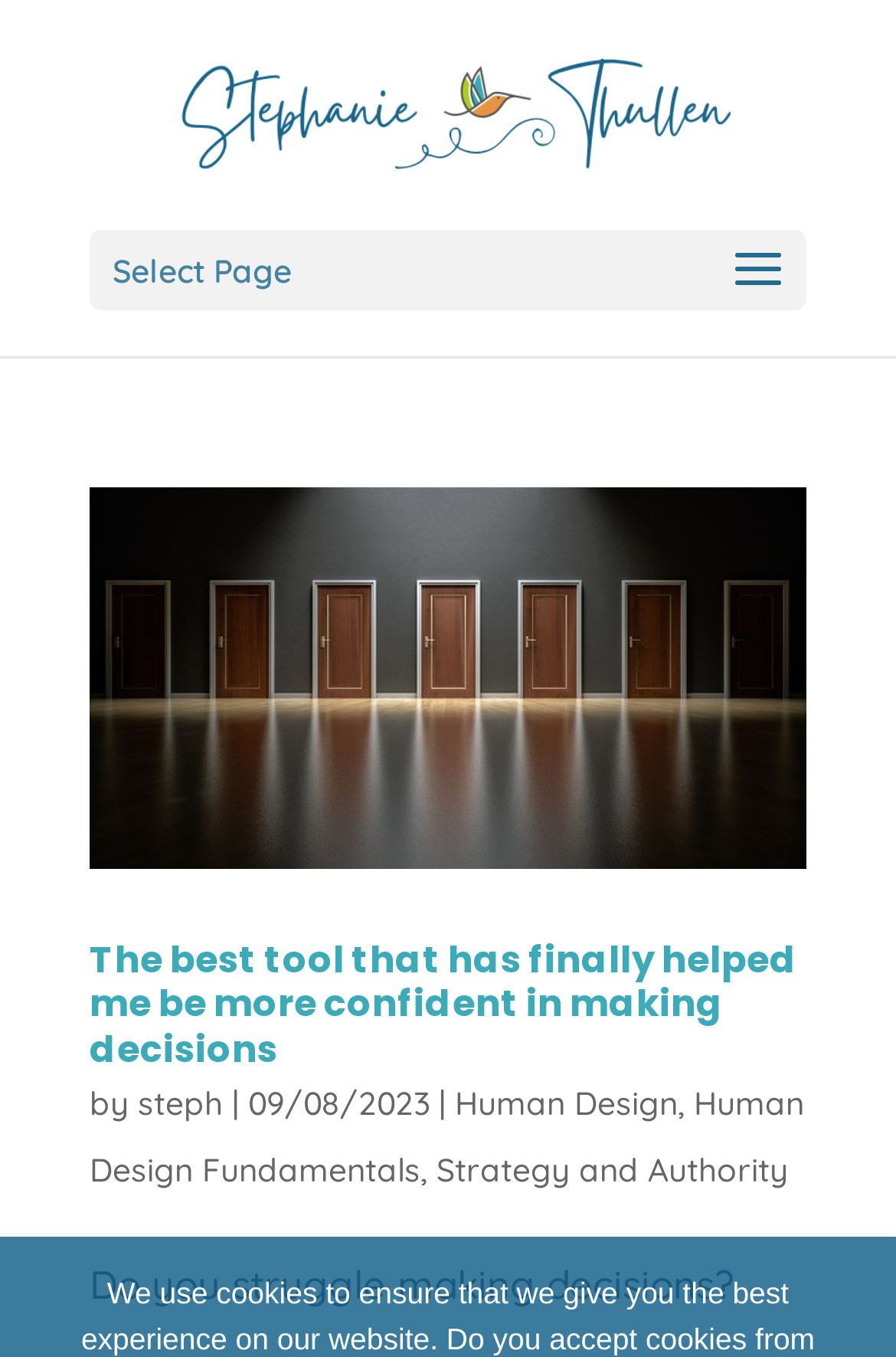Give a one-word or short phrase answer to this question: 
What is the author of the first article?

Steph